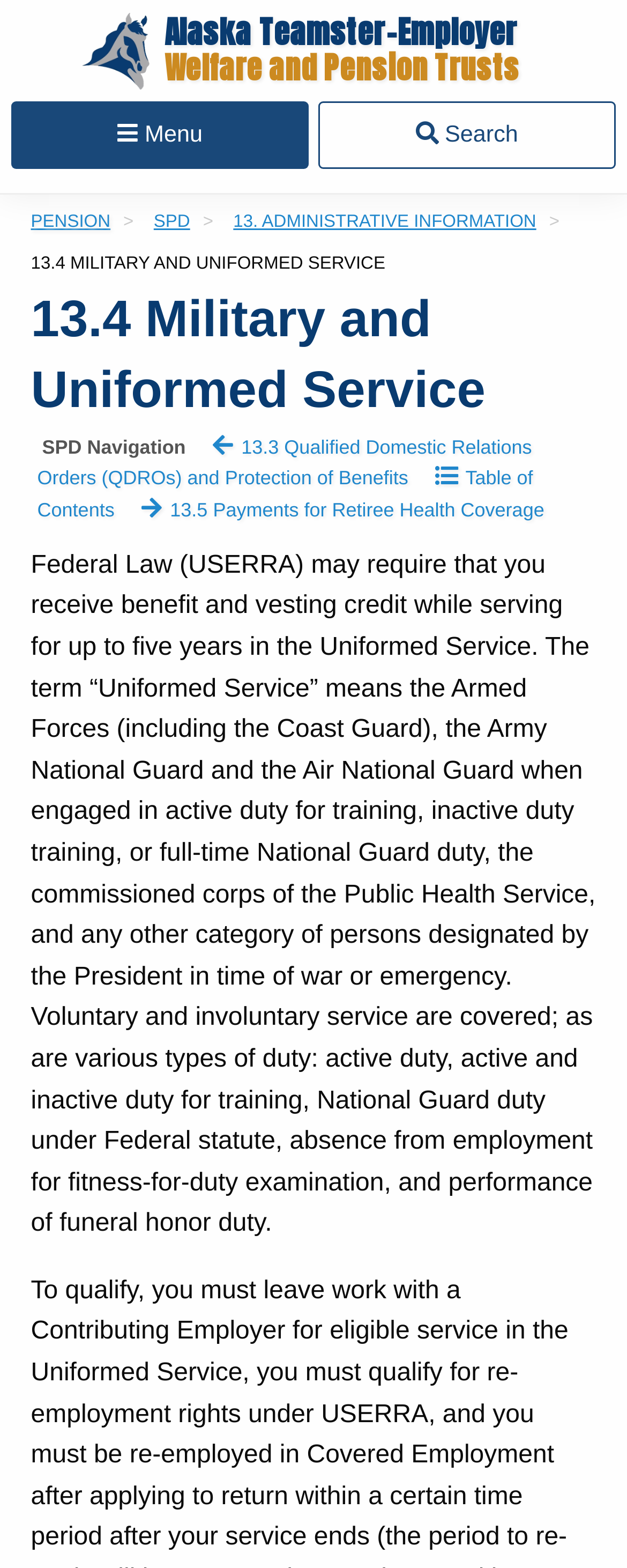Can you find the bounding box coordinates for the element to click on to achieve the instruction: "Go to PENSION"?

[0.049, 0.136, 0.176, 0.148]